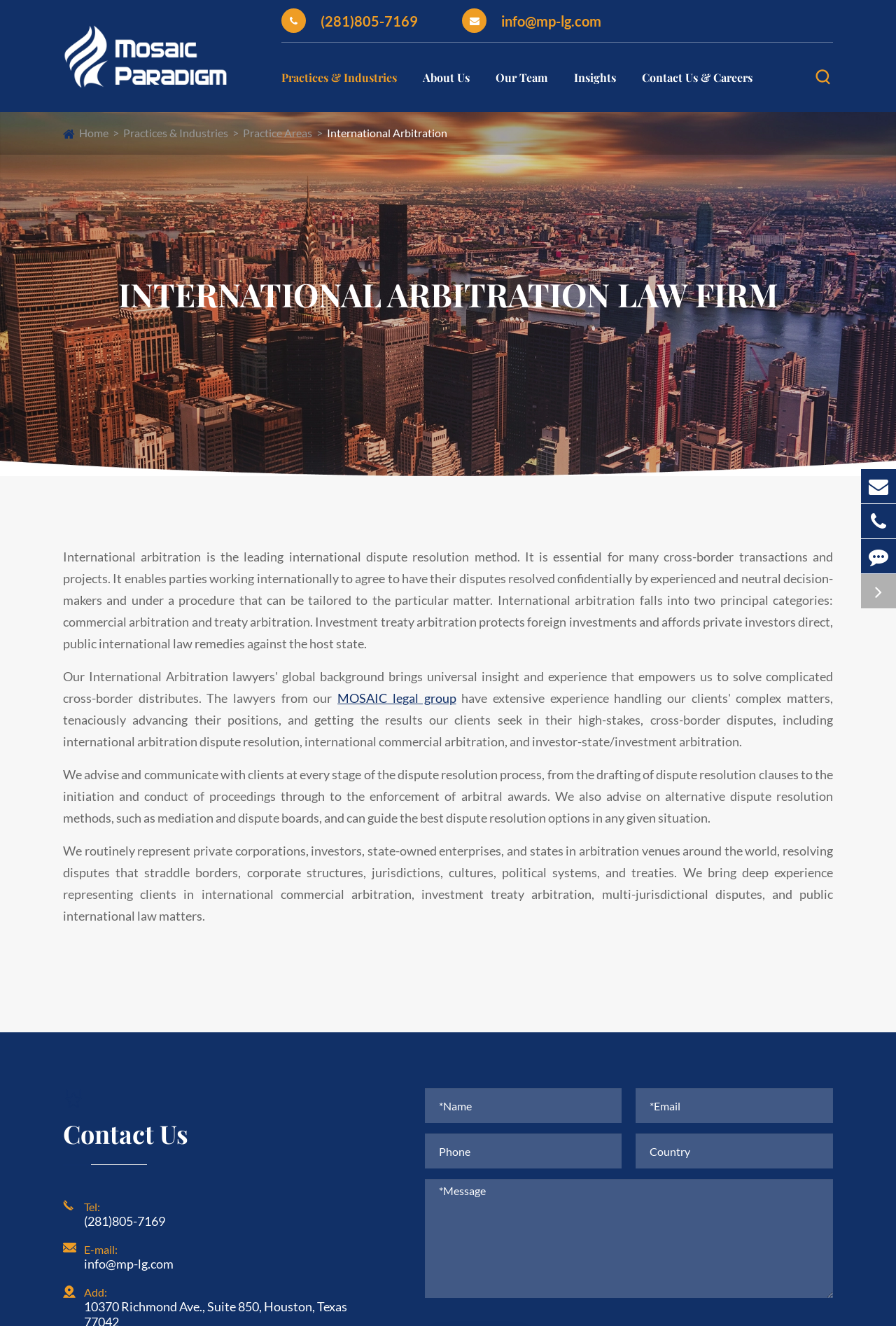What is the name of the law firm?
With the help of the image, please provide a detailed response to the question.

The name of the law firm can be found in the top-left corner of the webpage, where it says 'MOSAIC Paradigm Law Group PC.'